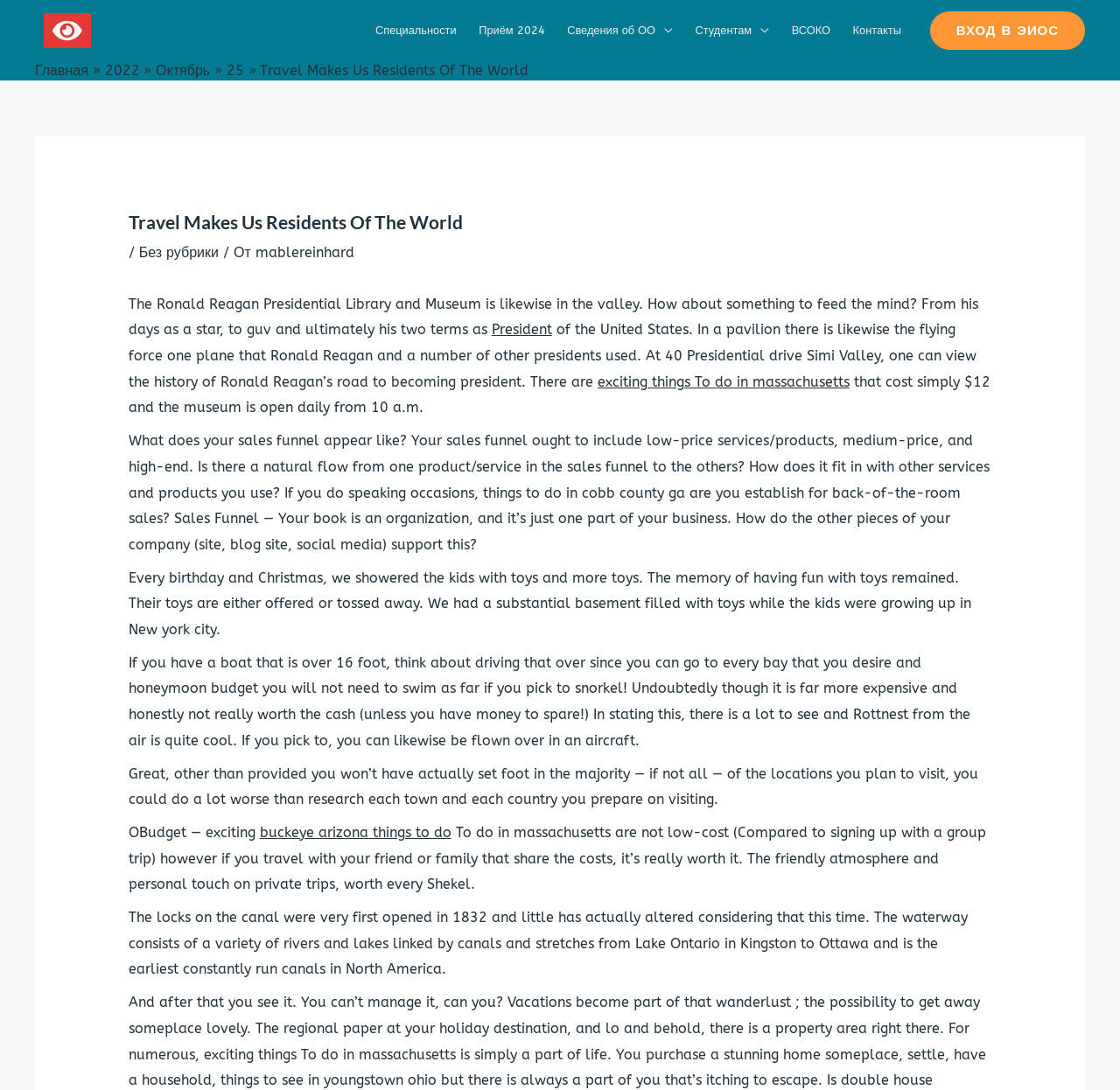Provide the bounding box coordinates in the format (top-left x, top-left y, bottom-right x, bottom-right y). All values are floating point numbers between 0 and 1. Determine the bounding box coordinate of the UI element described as: buckeye arizona things to do

[0.232, 0.756, 0.403, 0.771]